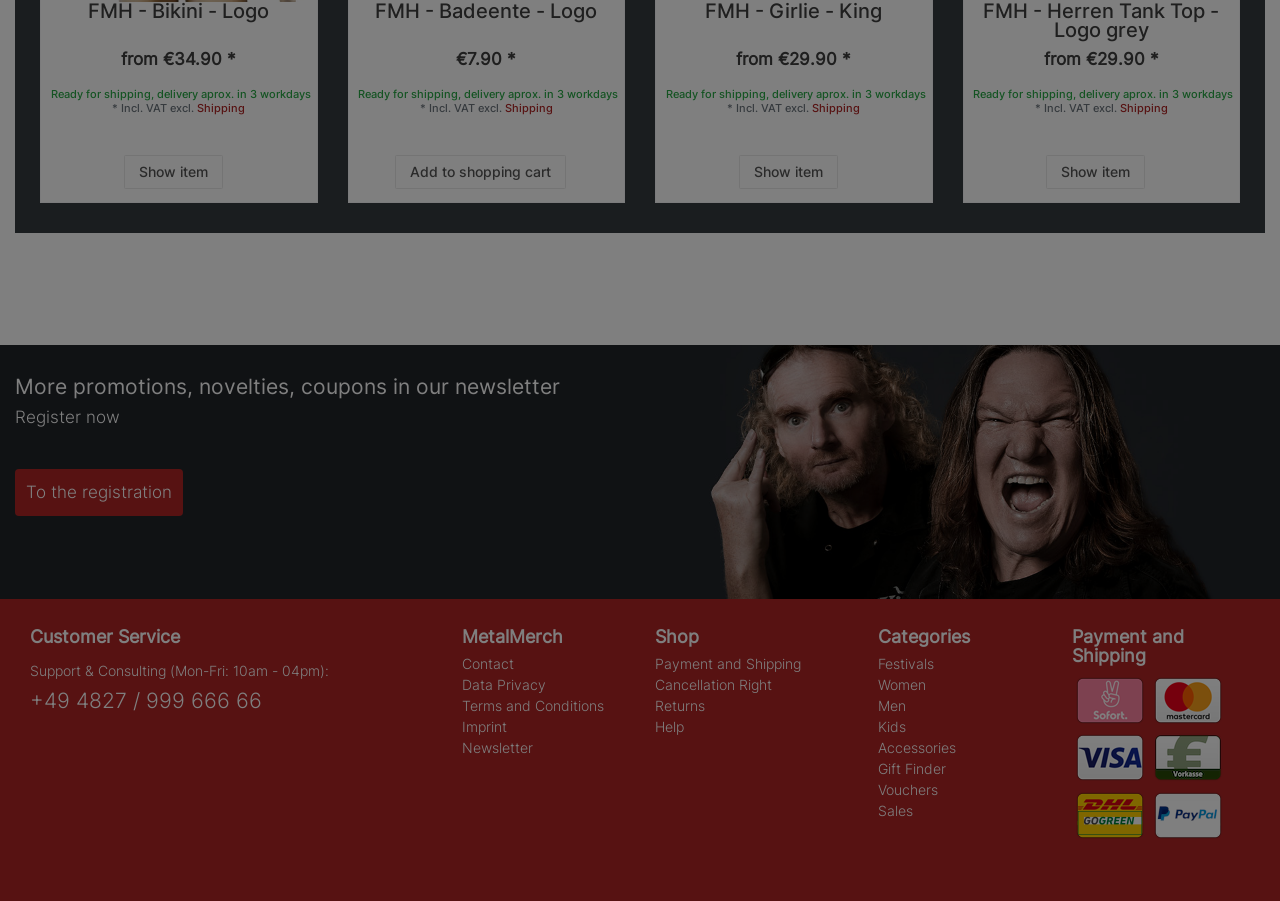Identify the bounding box coordinates for the region to click in order to carry out this instruction: "Click the 'Contact' link". Provide the coordinates using four float numbers between 0 and 1, formatted as [left, top, right, bottom].

[0.361, 0.725, 0.401, 0.748]